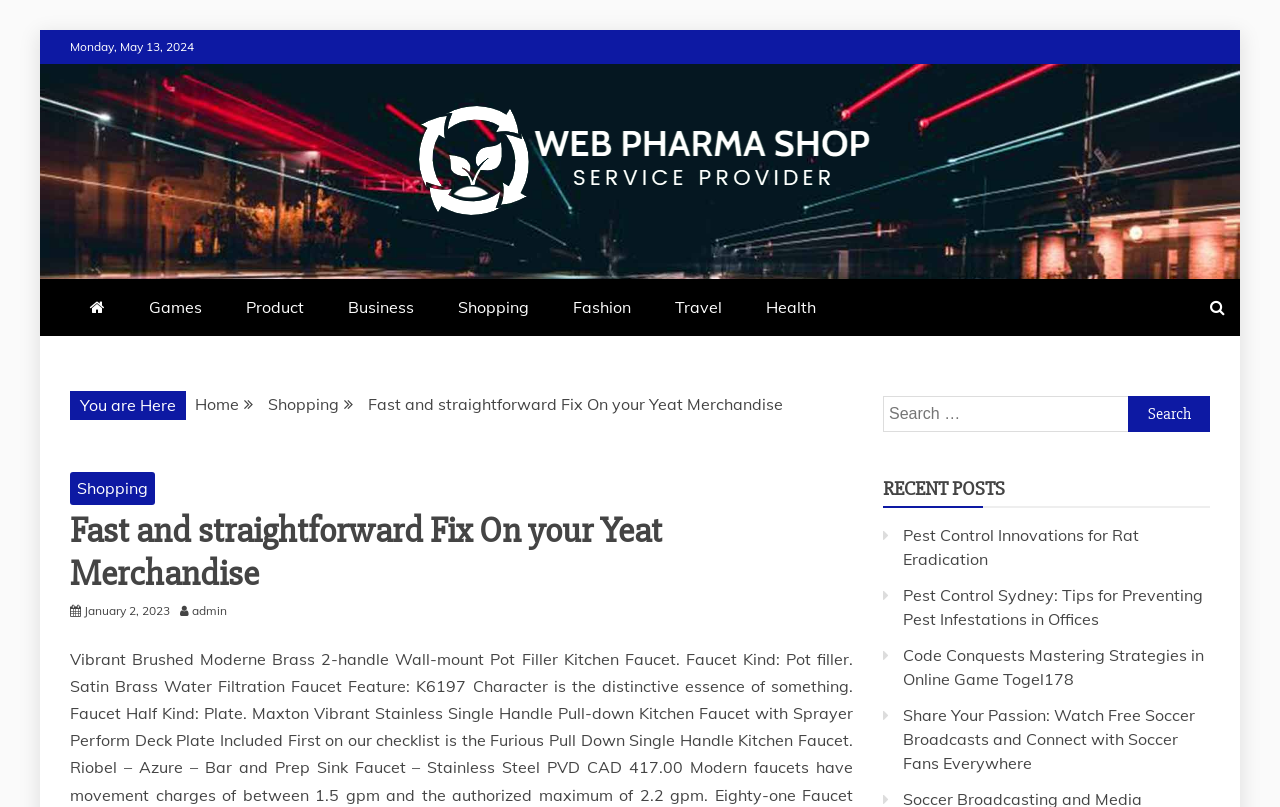Identify the bounding box coordinates for the region to click in order to carry out this instruction: "Browse Games". Provide the coordinates using four float numbers between 0 and 1, formatted as [left, top, right, bottom].

[0.101, 0.345, 0.173, 0.416]